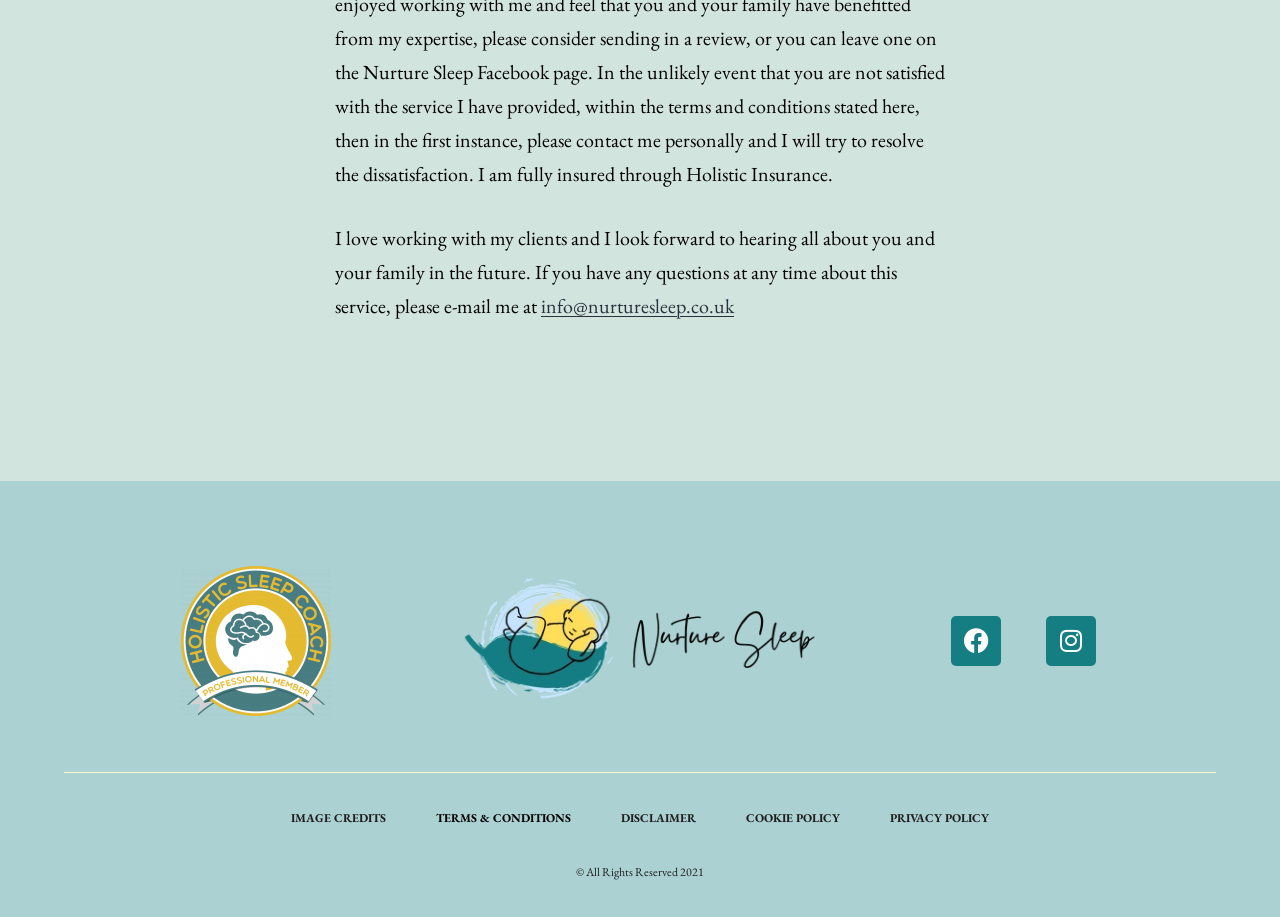Determine the bounding box coordinates of the clickable region to carry out the instruction: "Visit the 'About Us' page".

None